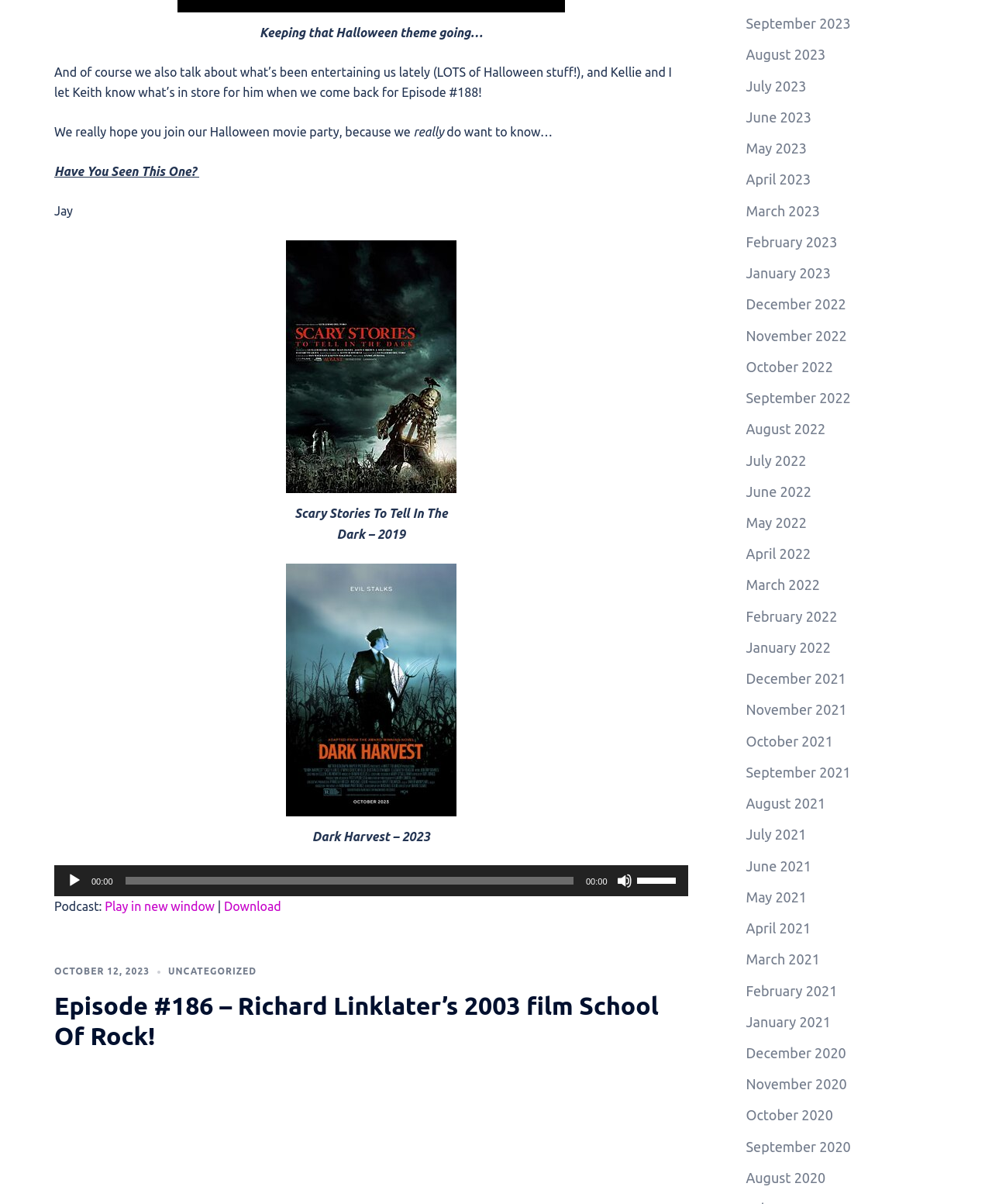Locate the bounding box of the UI element described by: "00:00" in the given webpage screenshot.

[0.126, 0.729, 0.578, 0.735]